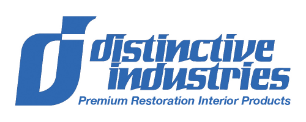What is the purpose of the tagline 'Premium Restoration Interior Products'?
Give a one-word or short-phrase answer derived from the screenshot.

To emphasize commitment to quality